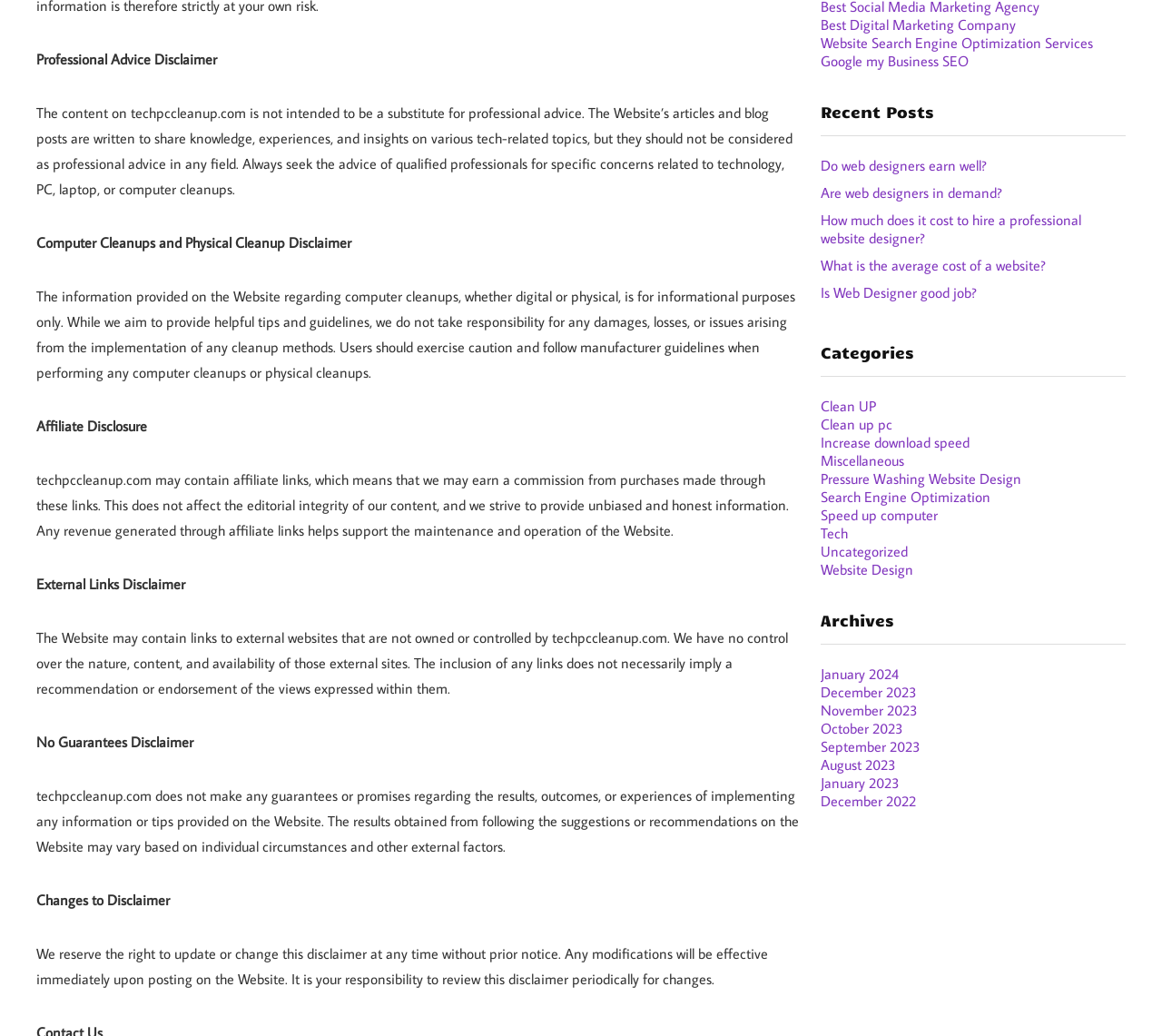Identify the coordinates of the bounding box for the element described below: "Is Web Designer good job?". Return the coordinates as four float numbers between 0 and 1: [left, top, right, bottom].

[0.706, 0.273, 0.841, 0.291]